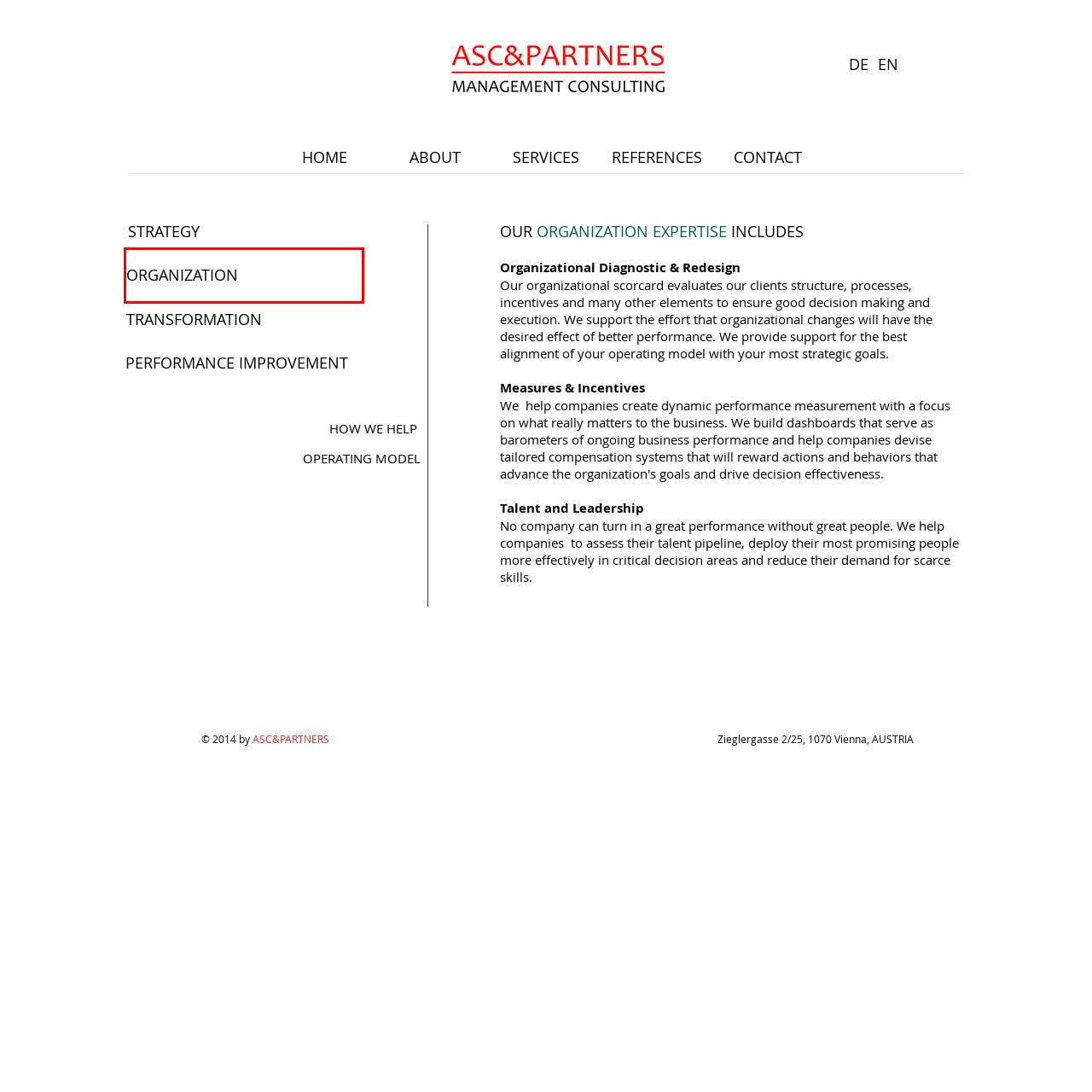You are given a webpage screenshot where a red bounding box highlights an element. Determine the most fitting webpage description for the new page that loads after clicking the element within the red bounding box. Here are the candidates:
A. STRATEGY
B. REFERENCES
C. ASC&PARTNERS MANAGEMENT CONSULTING
D. ORGANIZATION
E. TRANSFORMATION
F. ABOUT
G. SERVICES
H. OPERATING MODEL APPROACH

D